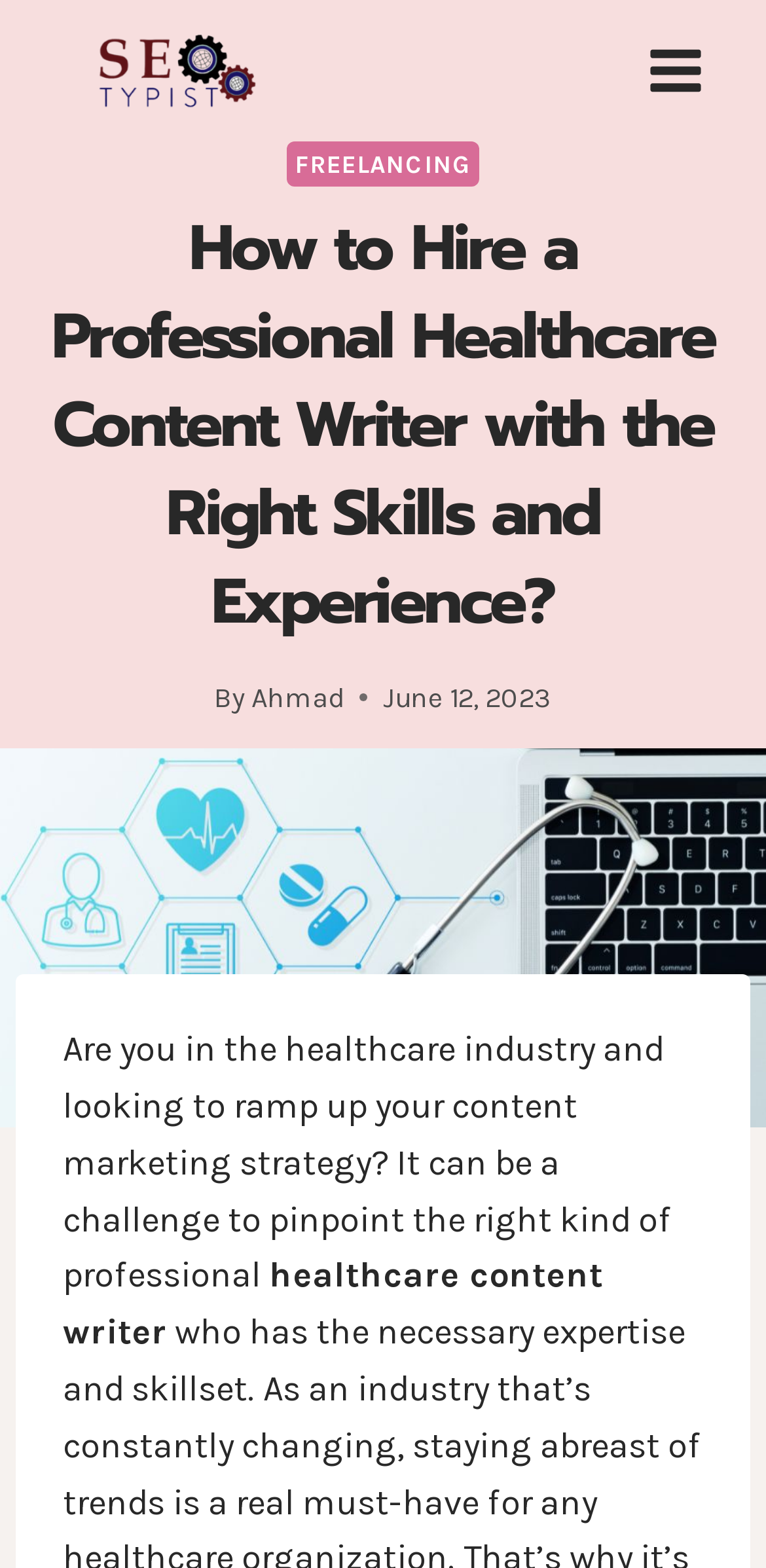Refer to the image and answer the question with as much detail as possible: What is the name of the author of the article?

The author's name can be found in the article's metadata, where it says 'By Ahmad'.